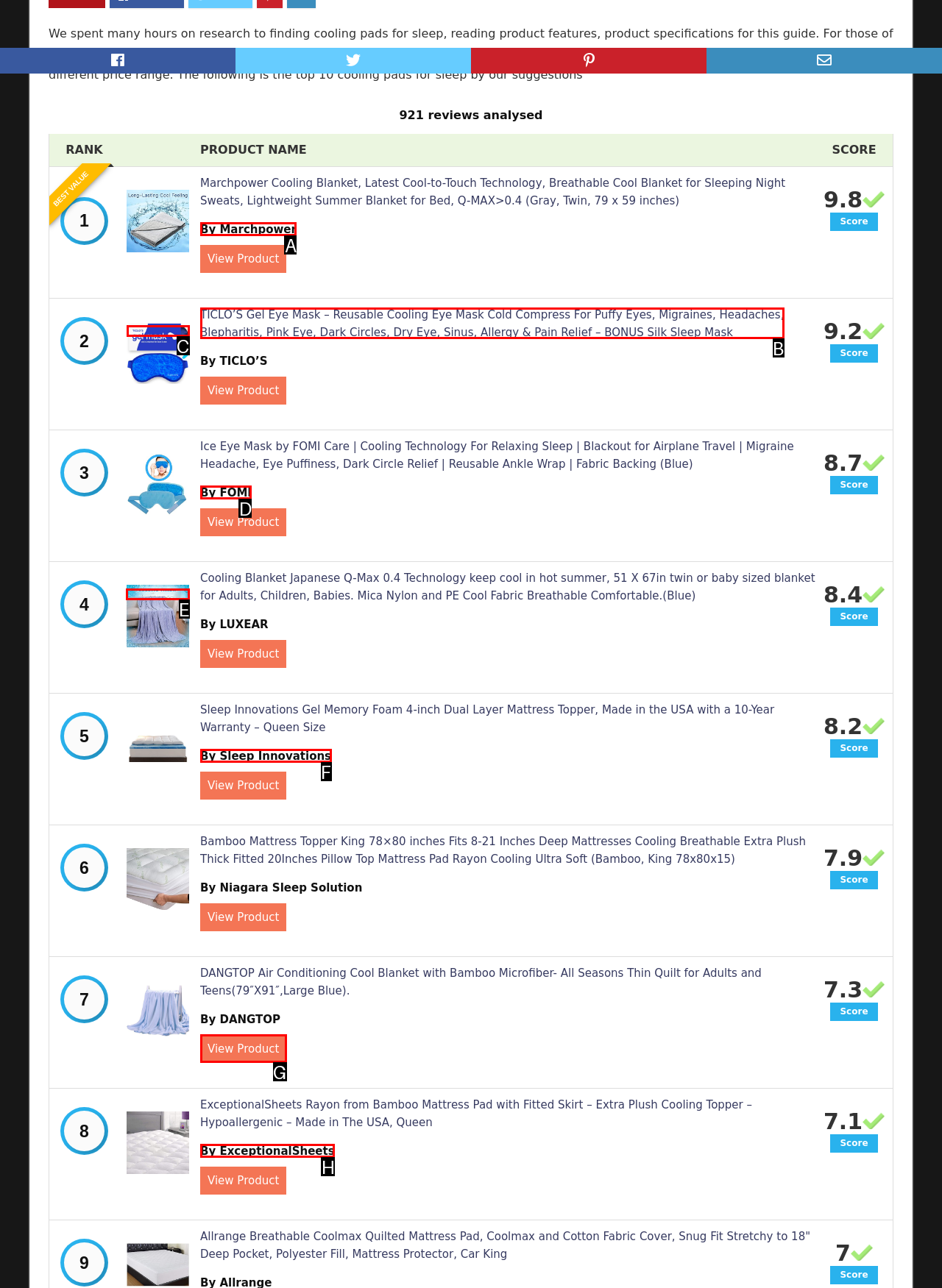Indicate the HTML element that should be clicked to perform the task: View product details of Cooling Blanket by LUXEAR Reply with the letter corresponding to the chosen option.

E